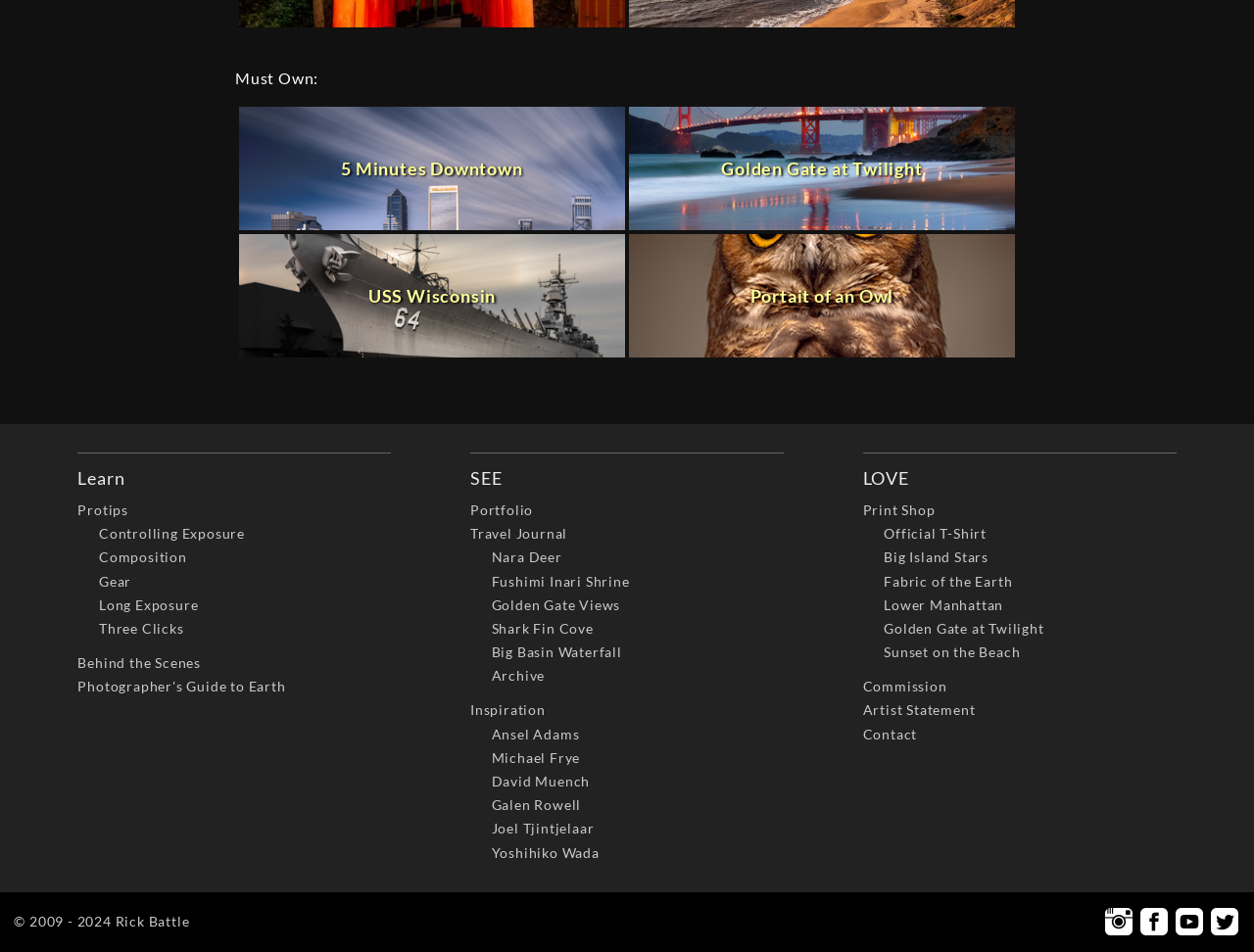Please give the bounding box coordinates of the area that should be clicked to fulfill the following instruction: "Learn about Article 1. Purpose". The coordinates should be in the format of four float numbers from 0 to 1, i.e., [left, top, right, bottom].

None